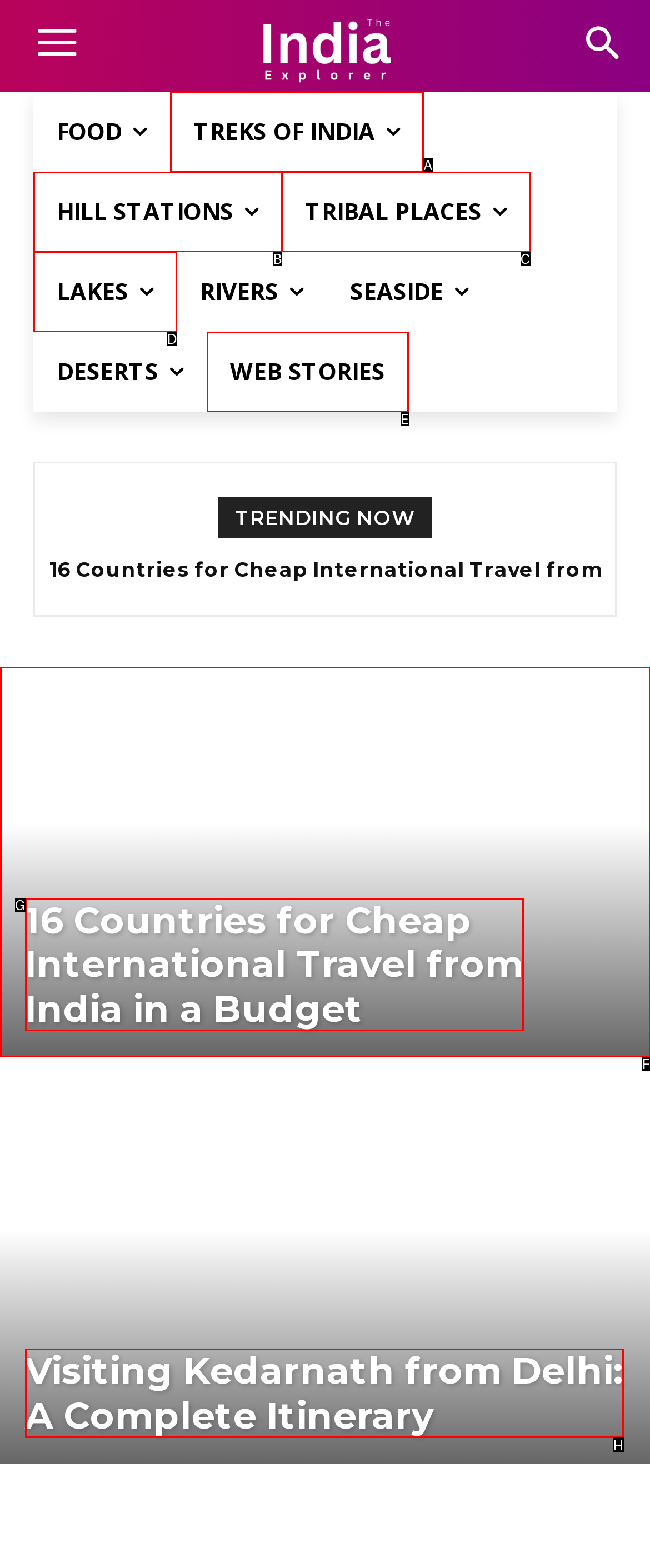Find the HTML element that suits the description: Treks of India
Indicate your answer with the letter of the matching option from the choices provided.

A